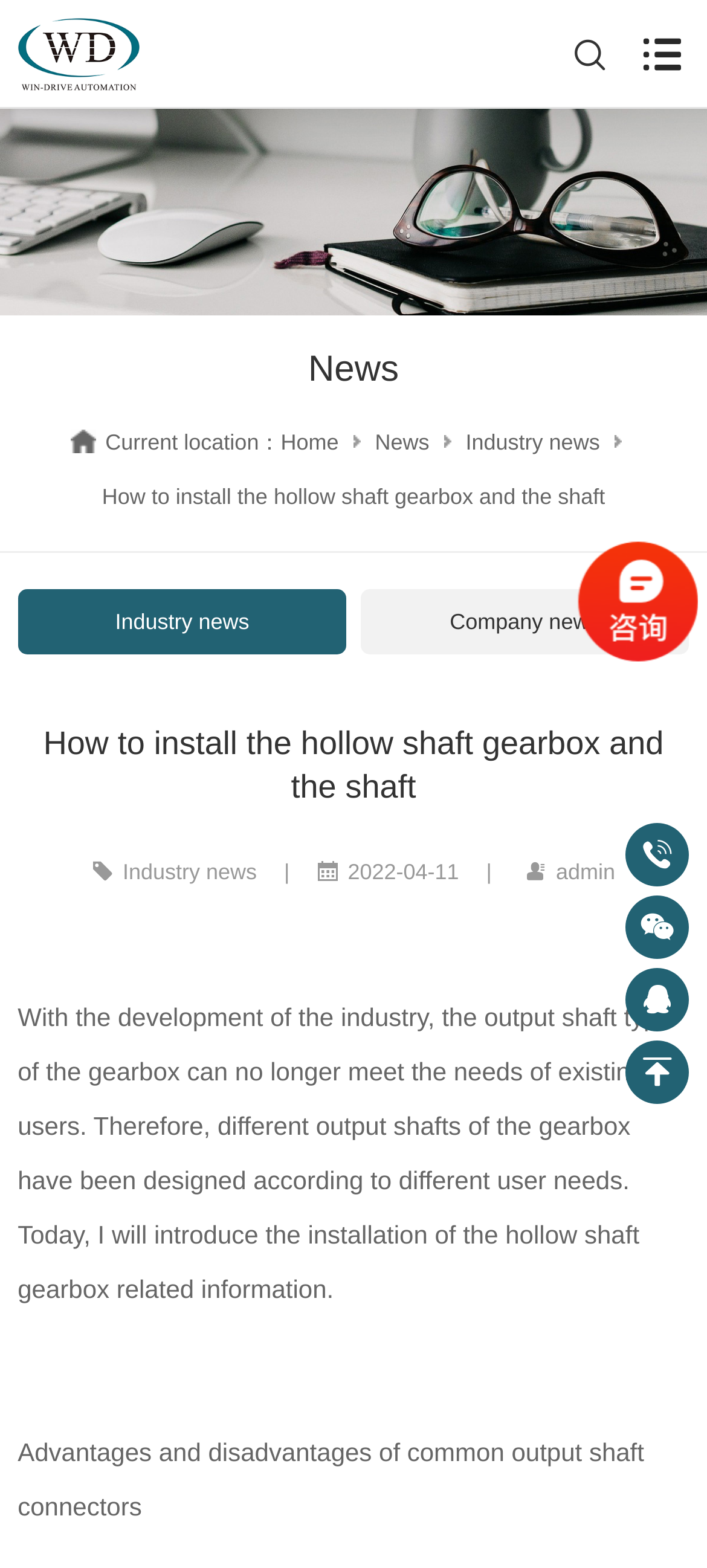Determine the bounding box coordinates of the clickable element necessary to fulfill the instruction: "Click the Home link". Provide the coordinates as four float numbers within the 0 to 1 range, i.e., [left, top, right, bottom].

[0.397, 0.264, 0.479, 0.299]